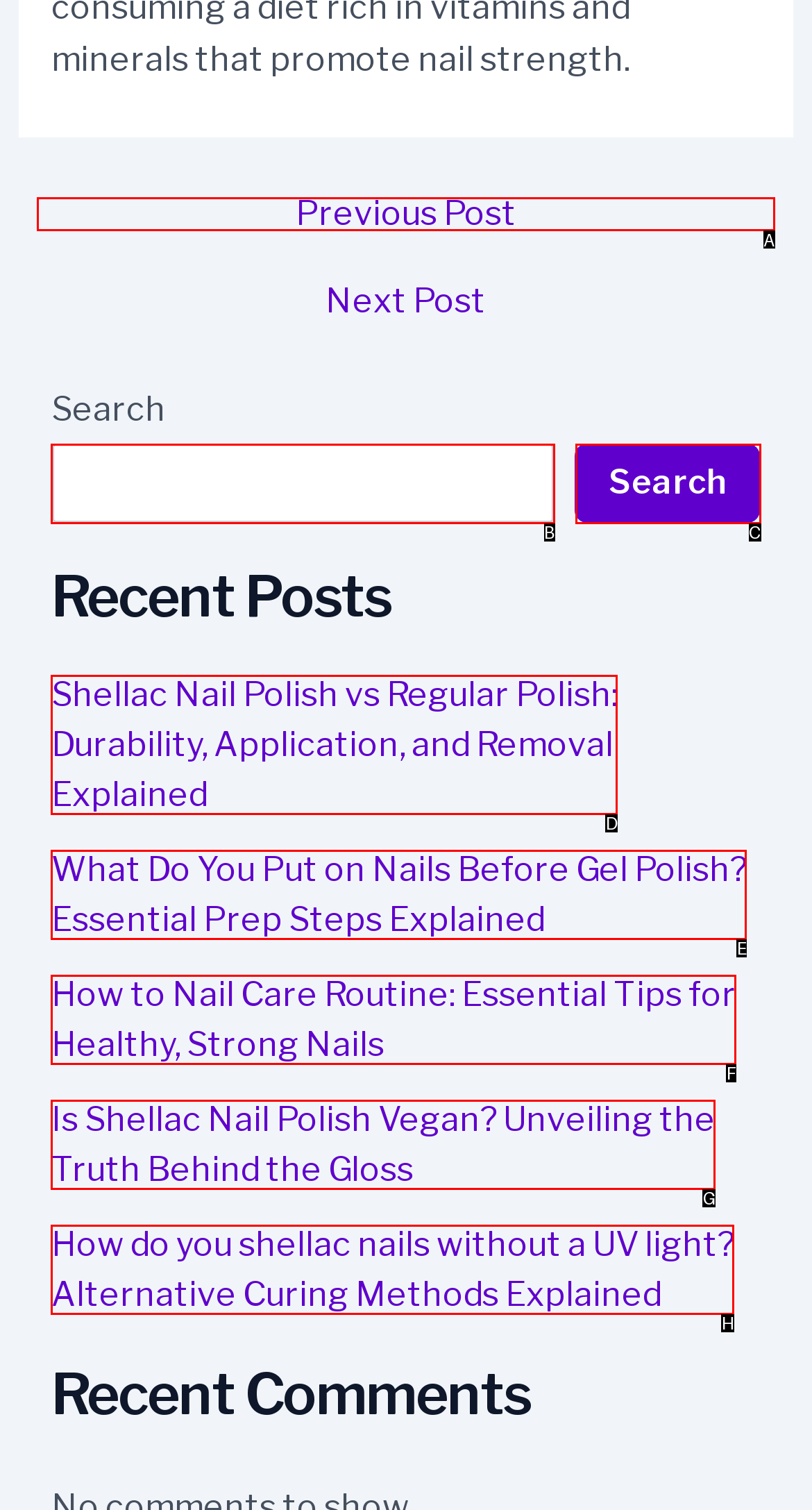Which UI element matches this description: Search?
Reply with the letter of the correct option directly.

C